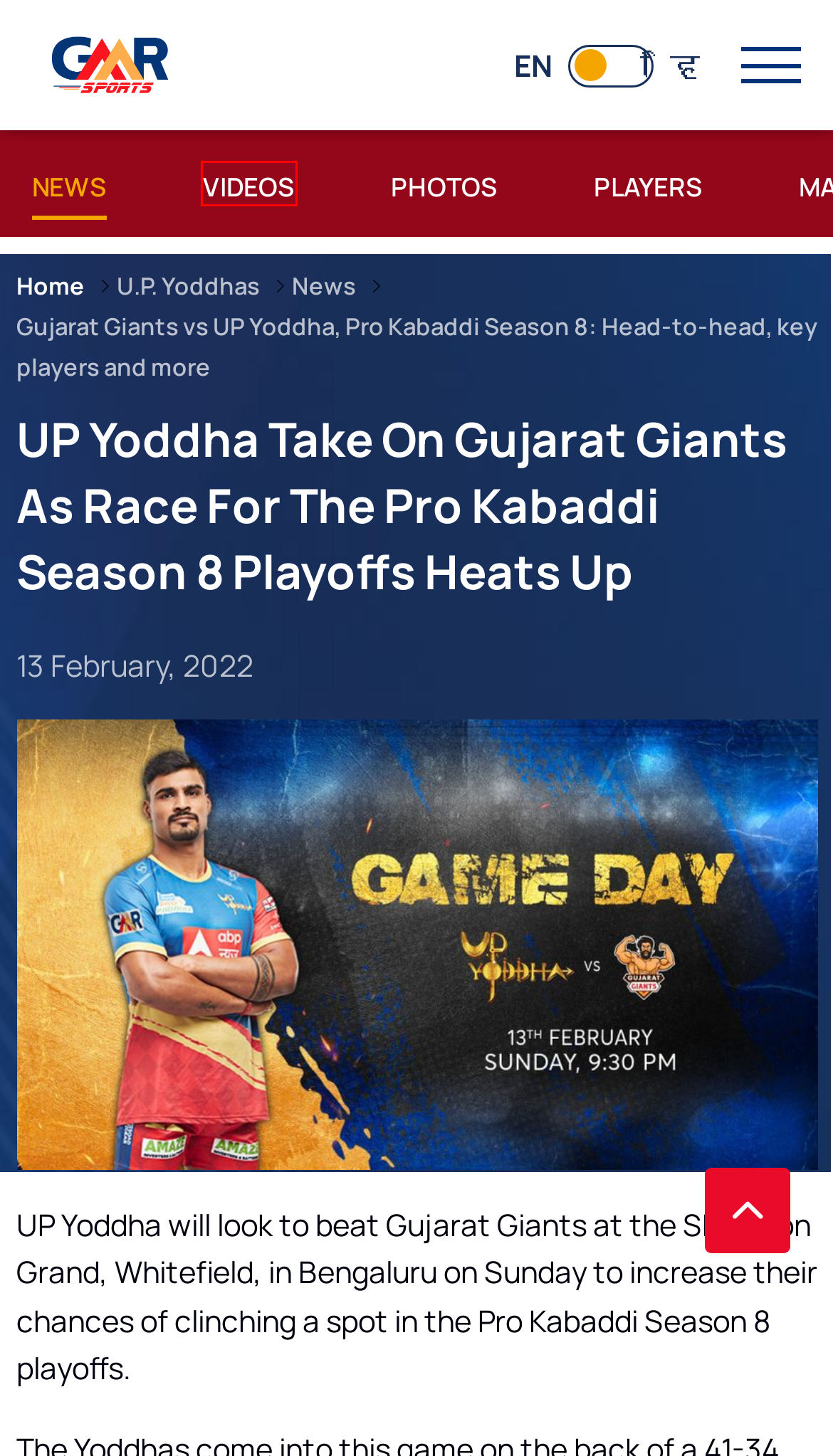You have a screenshot of a webpage with a red bounding box around an element. Select the webpage description that best matches the new webpage after clicking the element within the red bounding box. Here are the descriptions:
A. U.P. Yoddhas squad | Pro Kabaddi team
B. GMR Sports | Official Website
C. U.P. Yoddhas news | Pro Kabaddi team
D. U.P. Yoddhas videos | Pro Kabaddi team
E. Pro Kabaddi 2023-24: U.P. Yoddhas look to turn tables against Gujarat Giants
F. Pro Kabaddi 2023-24: U.P. Yoddhas conclude Season 10 campaign with a thrilling encounter
G. U.P. Yoddhas photos | Pro Kabaddi team
H. Dubai Capitals

D